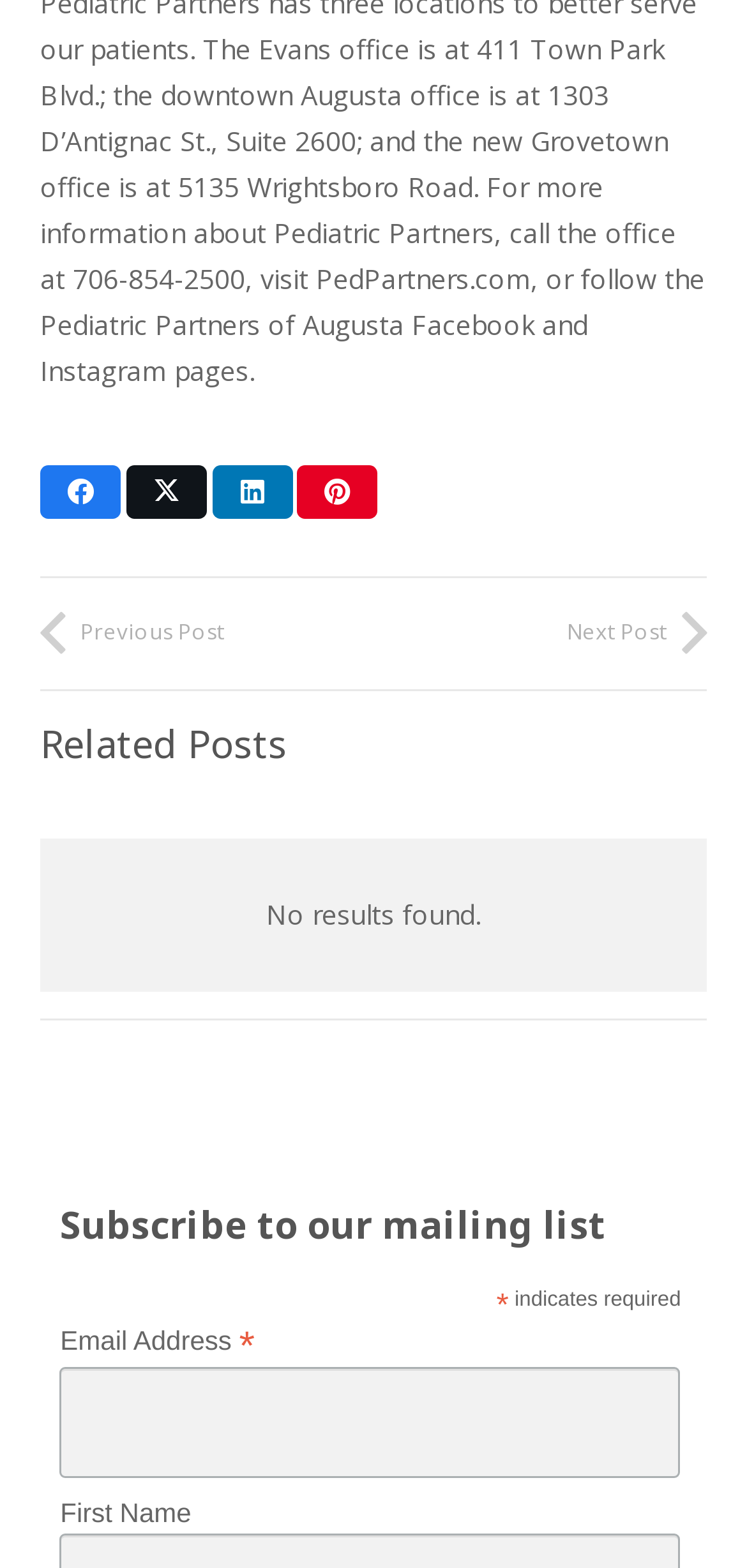Show the bounding box coordinates for the HTML element described as: "Next PostReasons to Try Breastfeeding".

[0.5, 0.385, 0.946, 0.422]